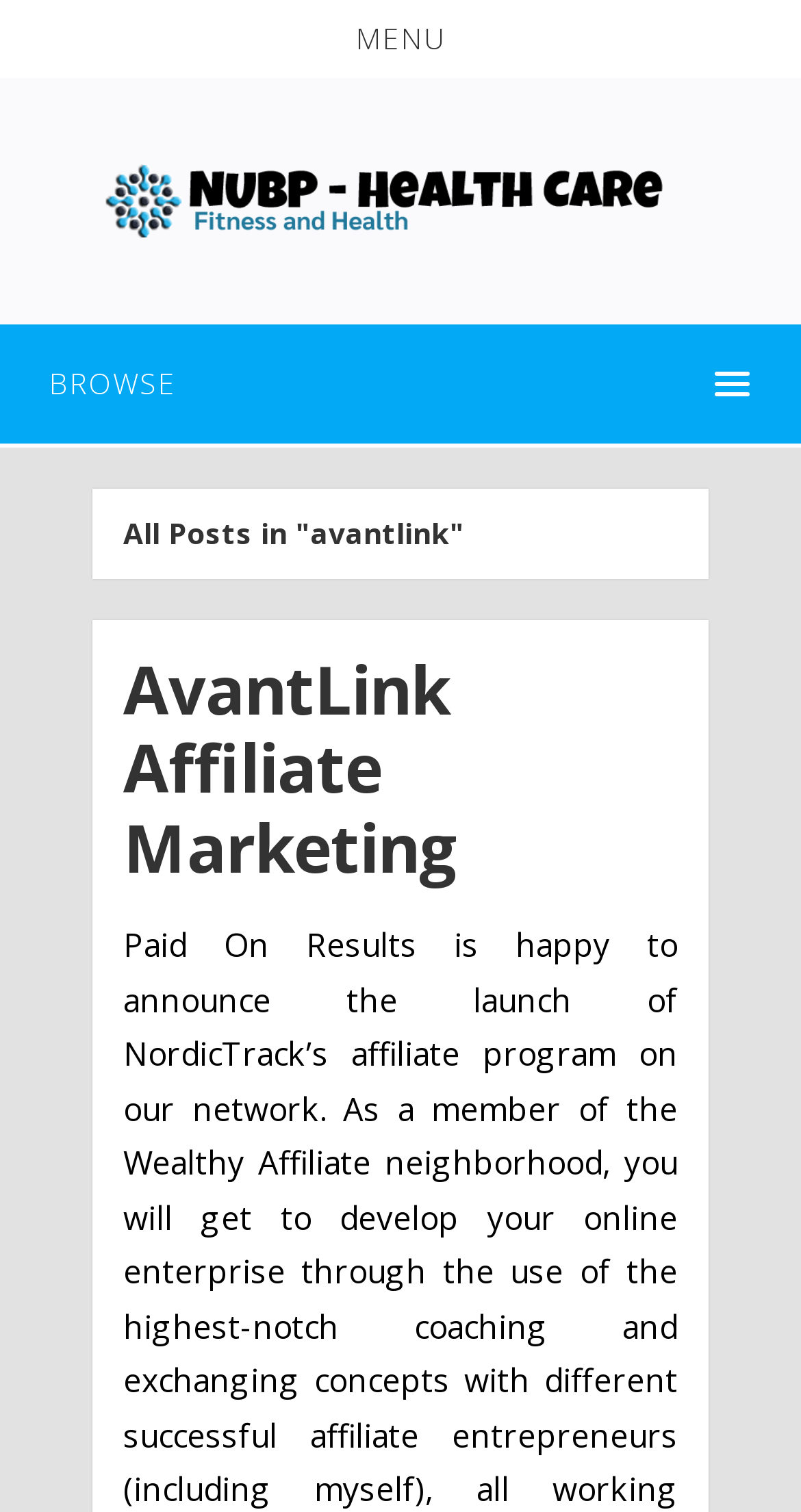Please give a succinct answer to the question in one word or phrase:
What is the text on the button at the top?

MENU